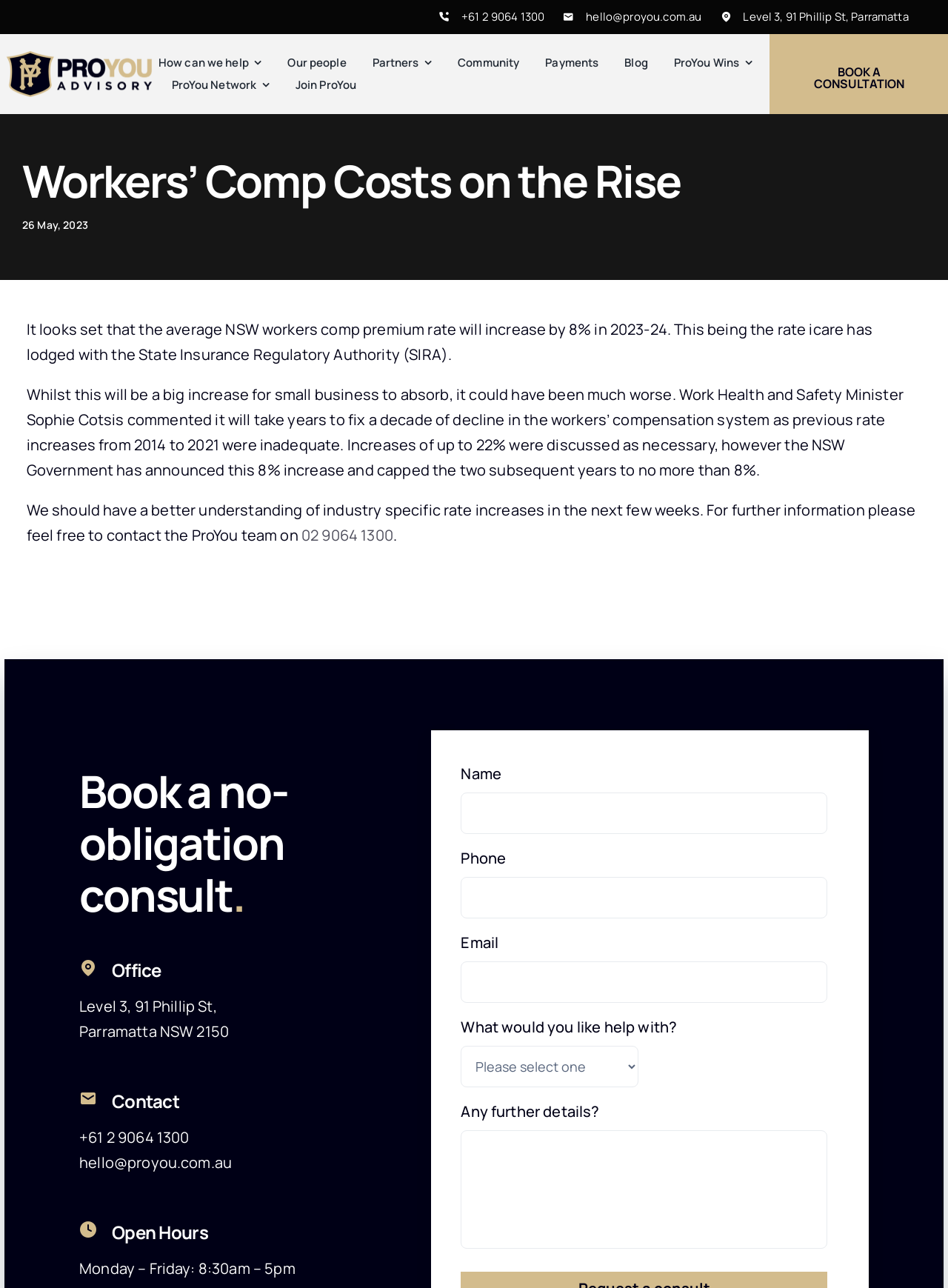Identify the headline of the webpage and generate its text content.

Workers’ Comp Costs on the Rise